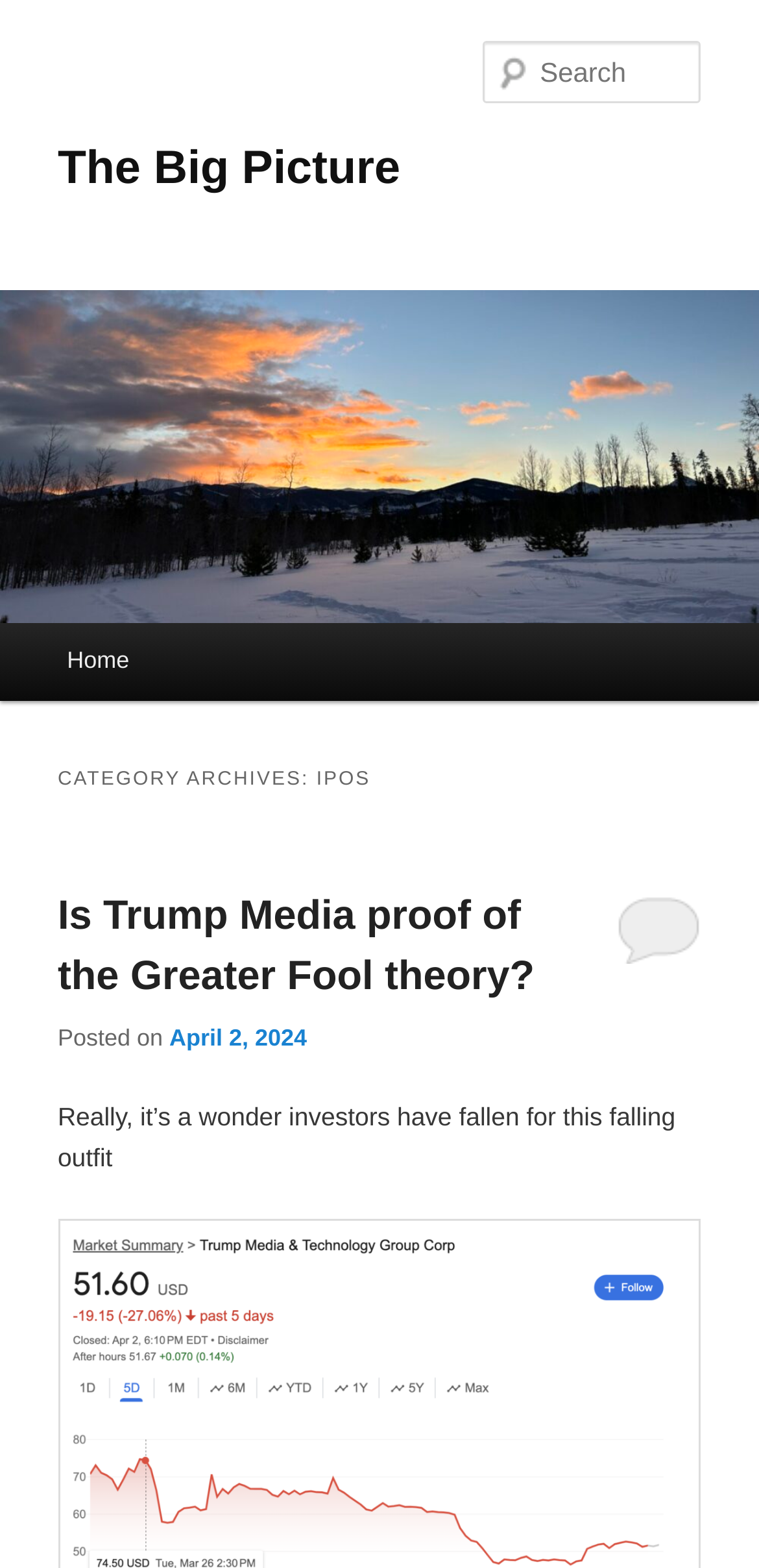Bounding box coordinates are to be given in the format (top-left x, top-left y, bottom-right x, bottom-right y). All values must be floating point numbers between 0 and 1. Provide the bounding box coordinate for the UI element described as: April 2, 2024

[0.223, 0.653, 0.404, 0.67]